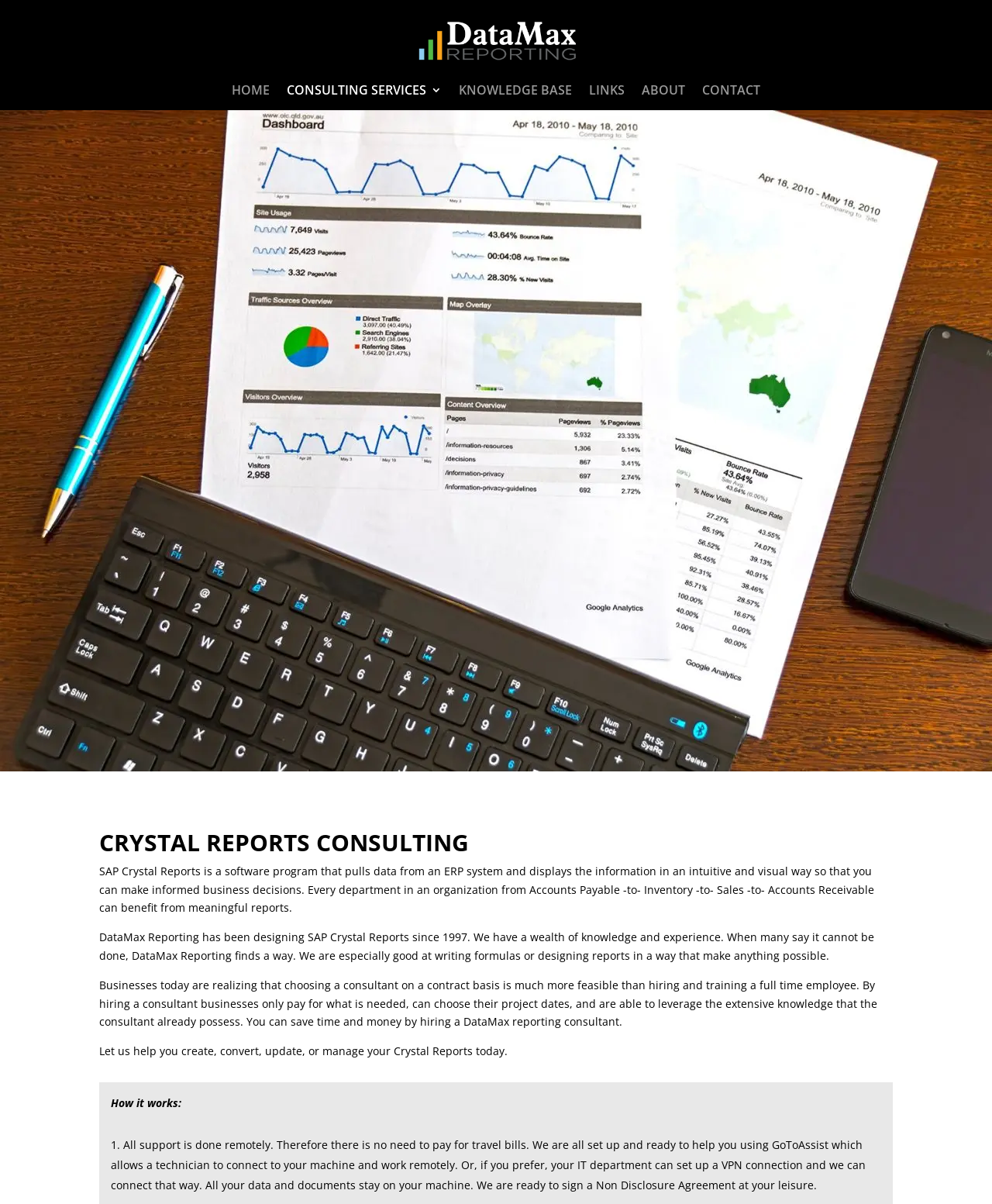Based on the image, please respond to the question with as much detail as possible:
How does remote support work?

The webpage explains that all support is done remotely using GoToAssist, which allows a technician to connect to the user's machine and work remotely, or alternatively, the user's IT department can set up a VPN connection.